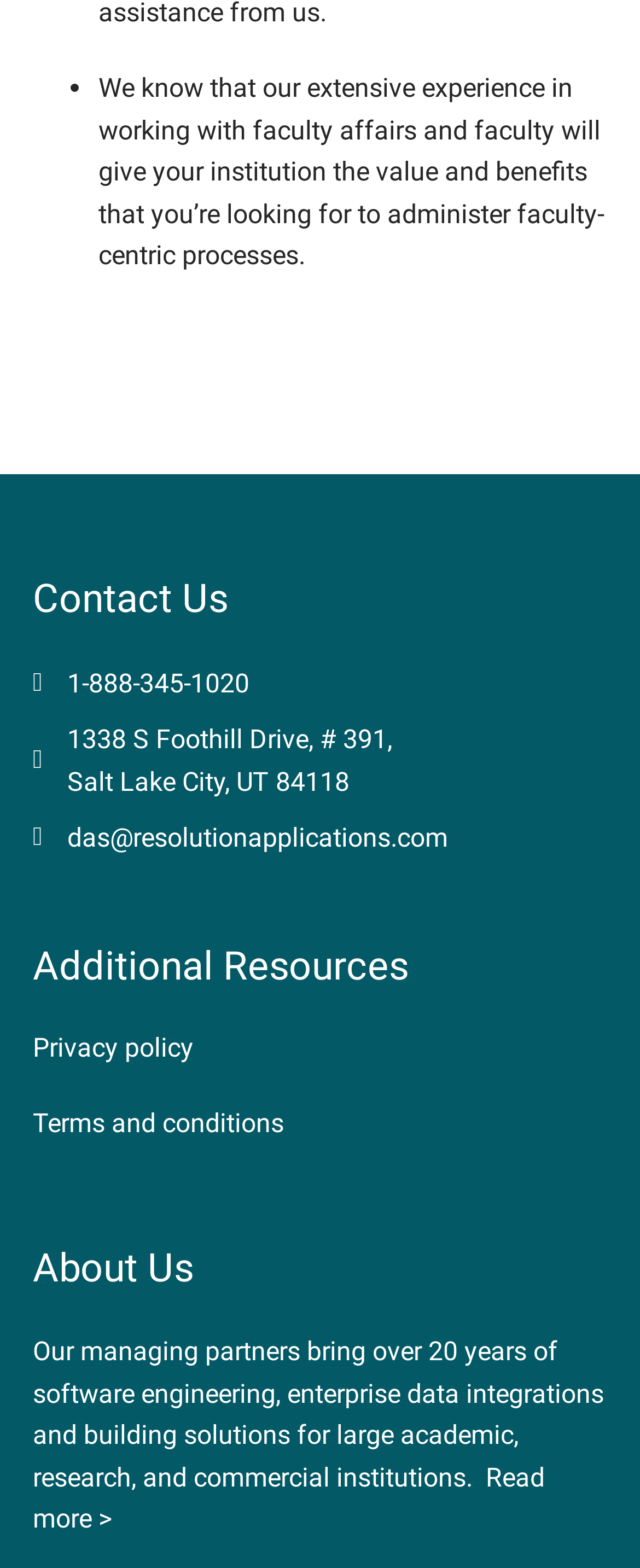Answer the following in one word or a short phrase: 
What is the purpose of the institution?

to administer faculty and affairs